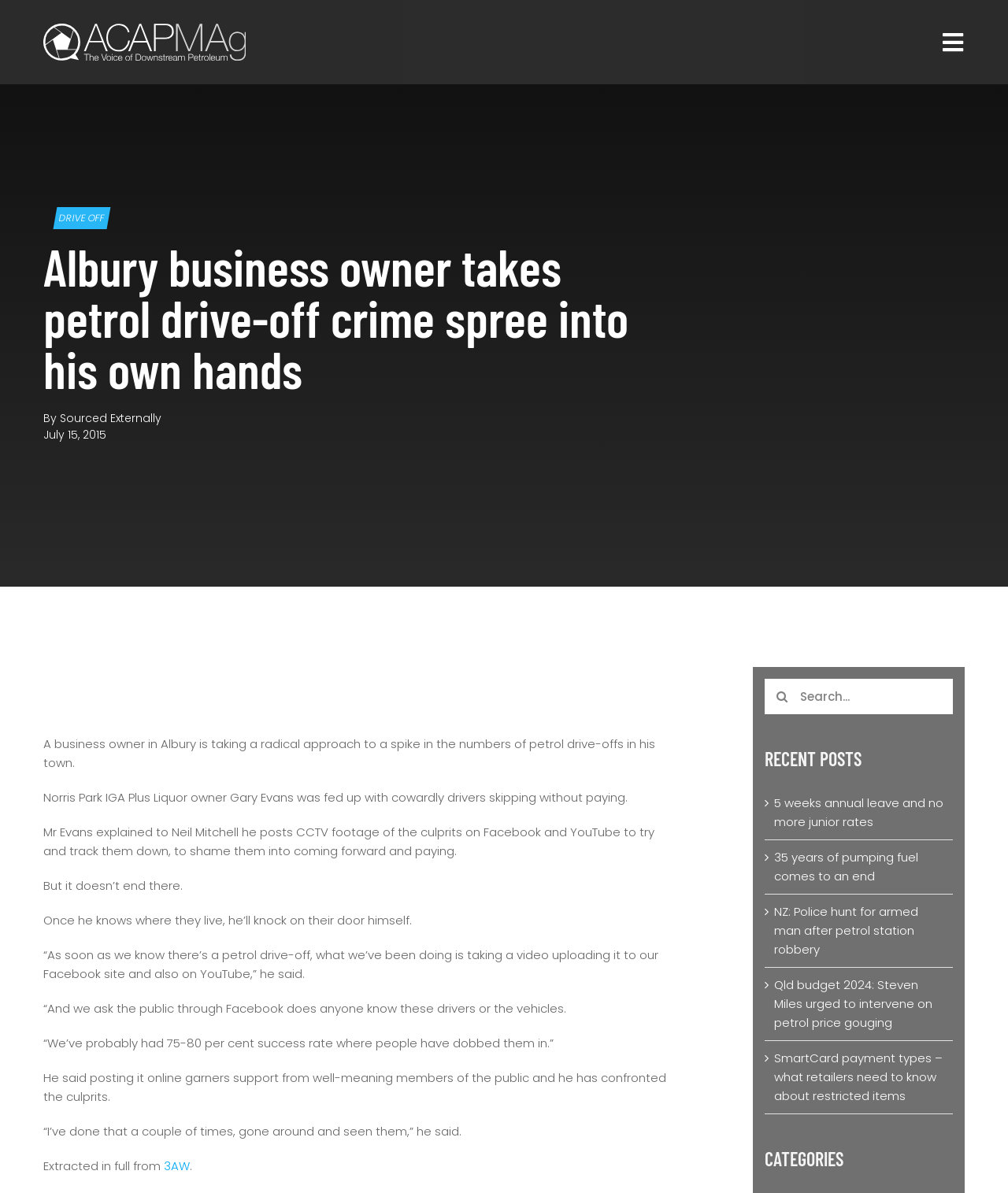Locate the bounding box coordinates of the clickable element to fulfill the following instruction: "Click the 'Toggle Navigation' button". Provide the coordinates as four float numbers between 0 and 1 in the format [left, top, right, bottom].

[0.934, 0.025, 0.957, 0.045]